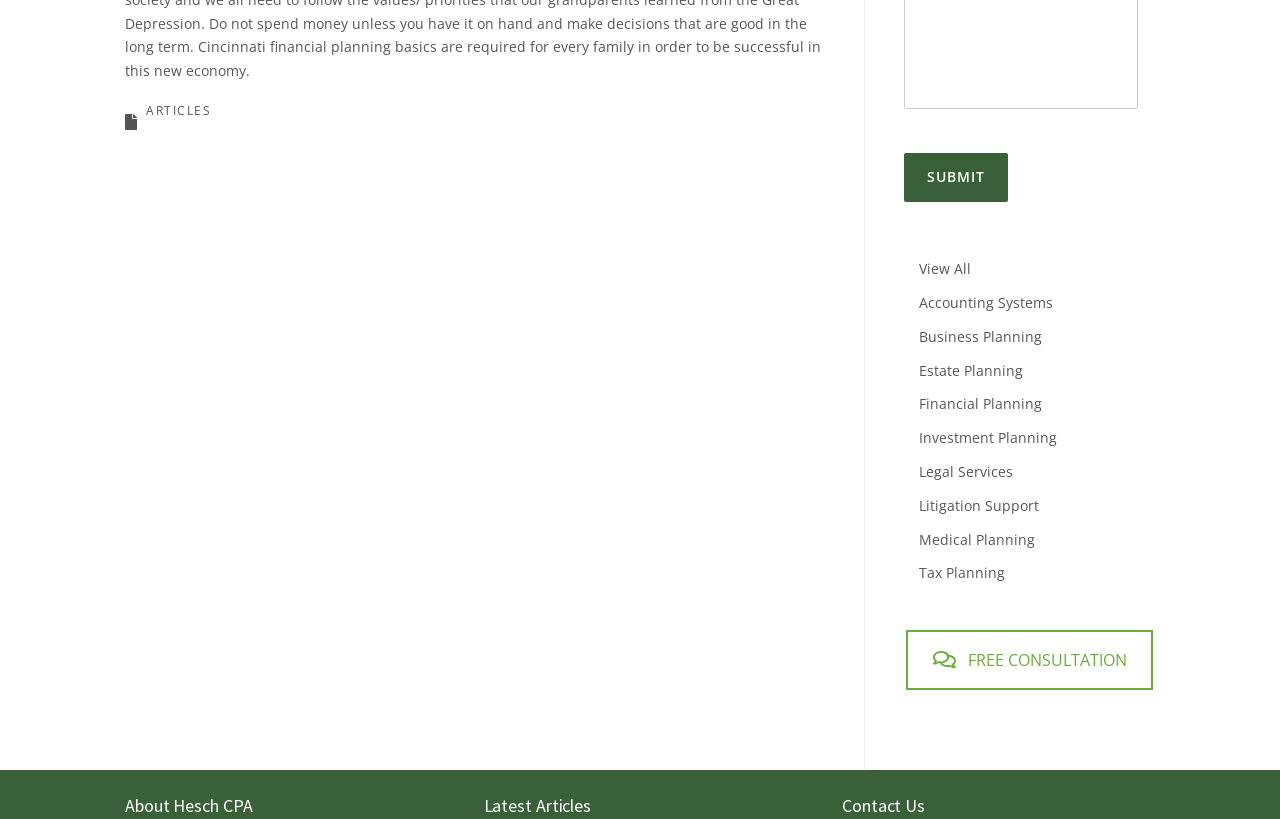Show me the bounding box coordinates of the clickable region to achieve the task as per the instruction: "Explore Financial Planning".

[0.706, 0.473, 0.902, 0.514]